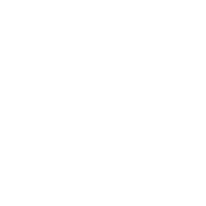Convey a detailed narrative of what is depicted in the image.

The image depicts the "CTnI Fluorescence Immunoassay Test Citest Cardiac Troponin I Test," designed for measuring Cardiac Troponin I (cTnI) levels in human whole blood, serum, or plasma. This diagnostic test utilizes fluorescence immunoassay technology for accurate results and is intended for professional in vitro diagnostic use only. The product is identified by its catalog number FI-CTI-402, with a specified reading time of 15 minutes. It comes packaged for convenience, available in quantities of 10 or 25 tests, and should be stored at temperatures between 4-30°C. The image serves to highlight the key features and specifications of the Citest Cardiac Troponin I Test, making it a crucial tool for medical professionals in assessing cardiac health.